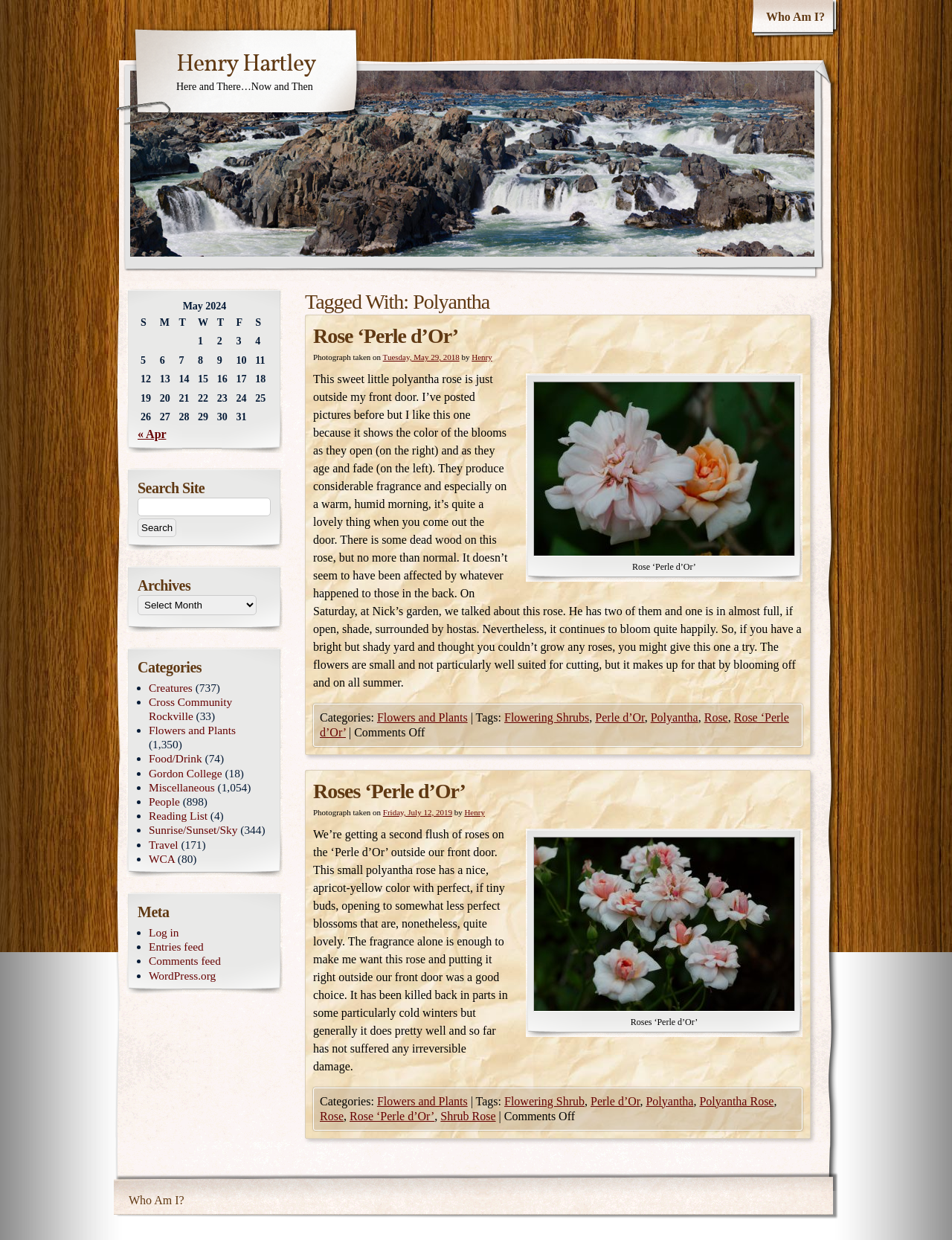What is the color of the 'Perle d’Or' rose?
Respond with a short answer, either a single word or a phrase, based on the image.

Apricot-yellow